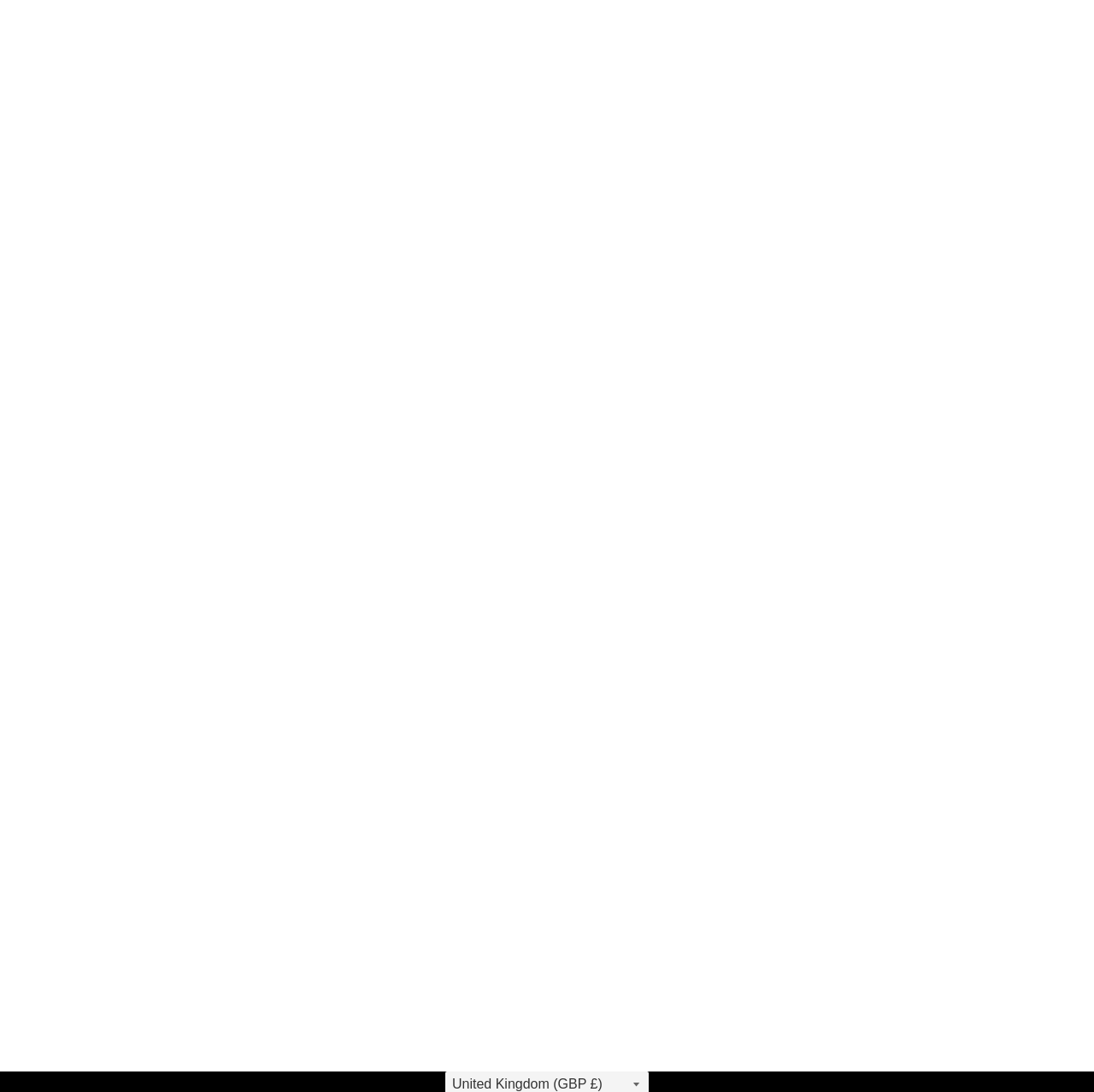What is the default shipping country?
Examine the image closely and answer the question with as much detail as possible.

I found the default shipping country by looking at the button with the text 'Change shipping country: United Kingdom | GBP | £', which indicates that the default shipping country is the United Kingdom.